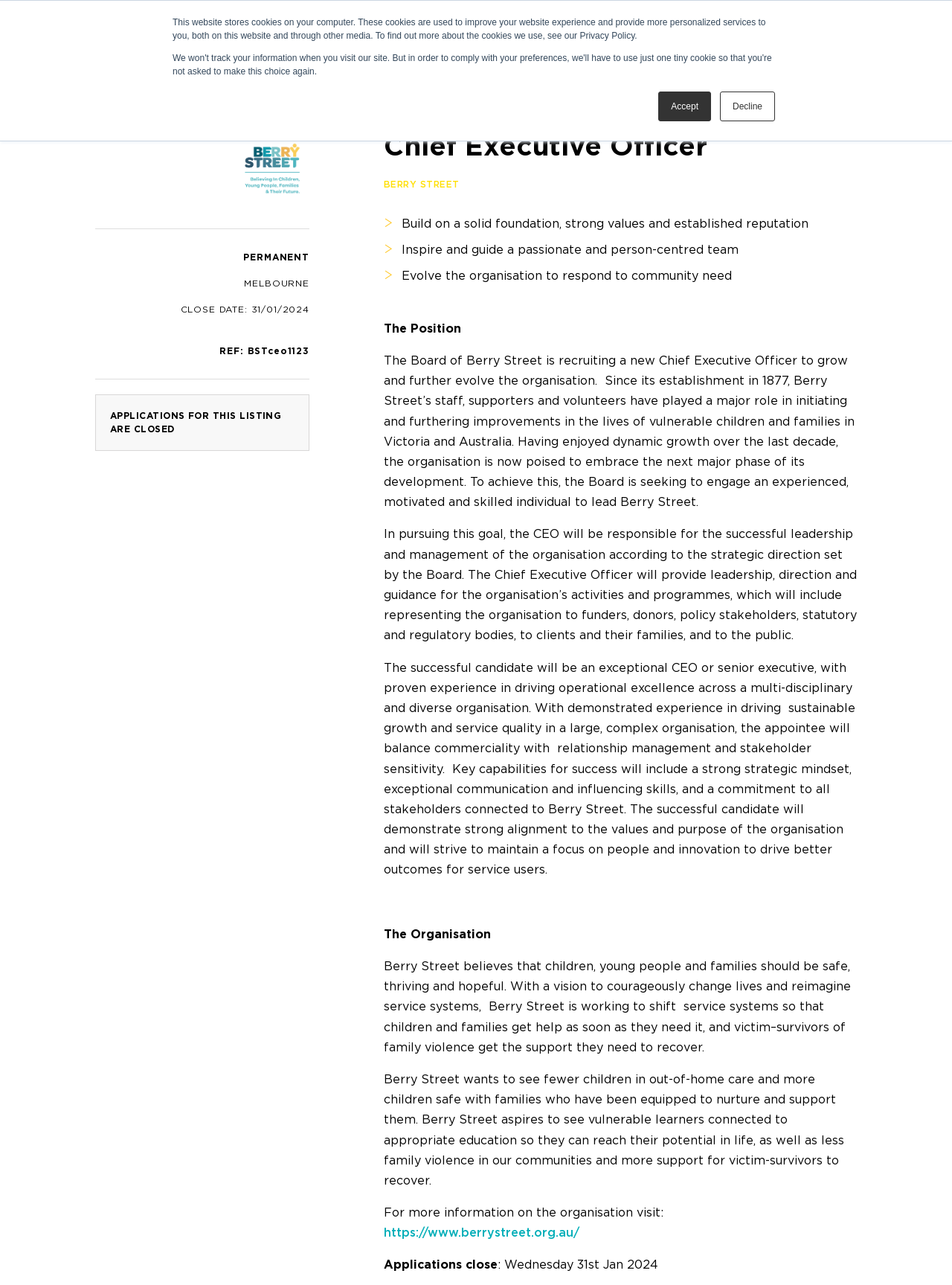Please provide a short answer using a single word or phrase for the question:
What is the purpose of the Chief Executive Officer?

To lead Berry Street